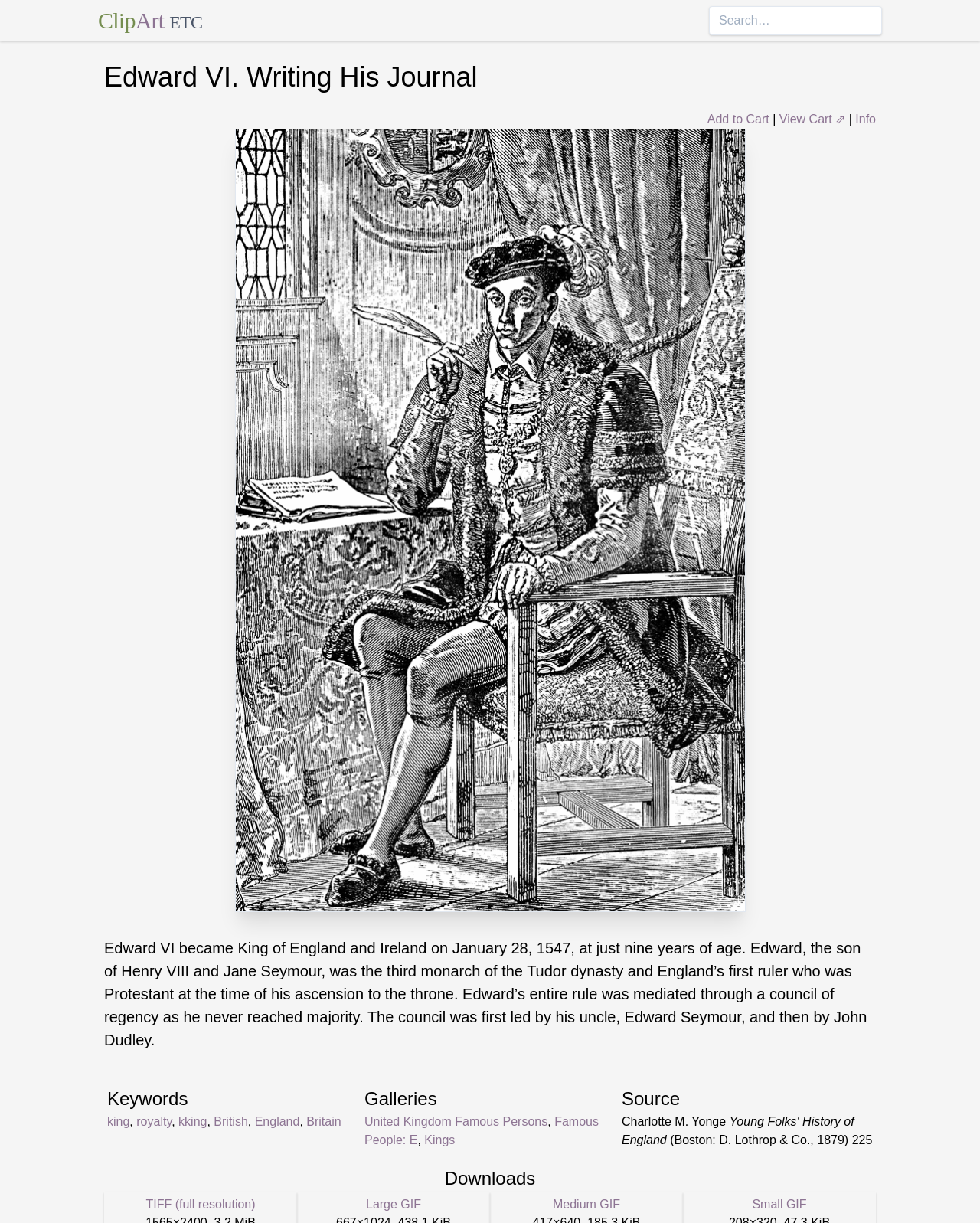What is the name of the dynasty mentioned on this webpage?
Answer the question with a thorough and detailed explanation.

The webpage states that 'Edward, the son of Henry VIII and Jane Seymour, was the third monarch of the Tudor dynasty', so the answer is Tudor.